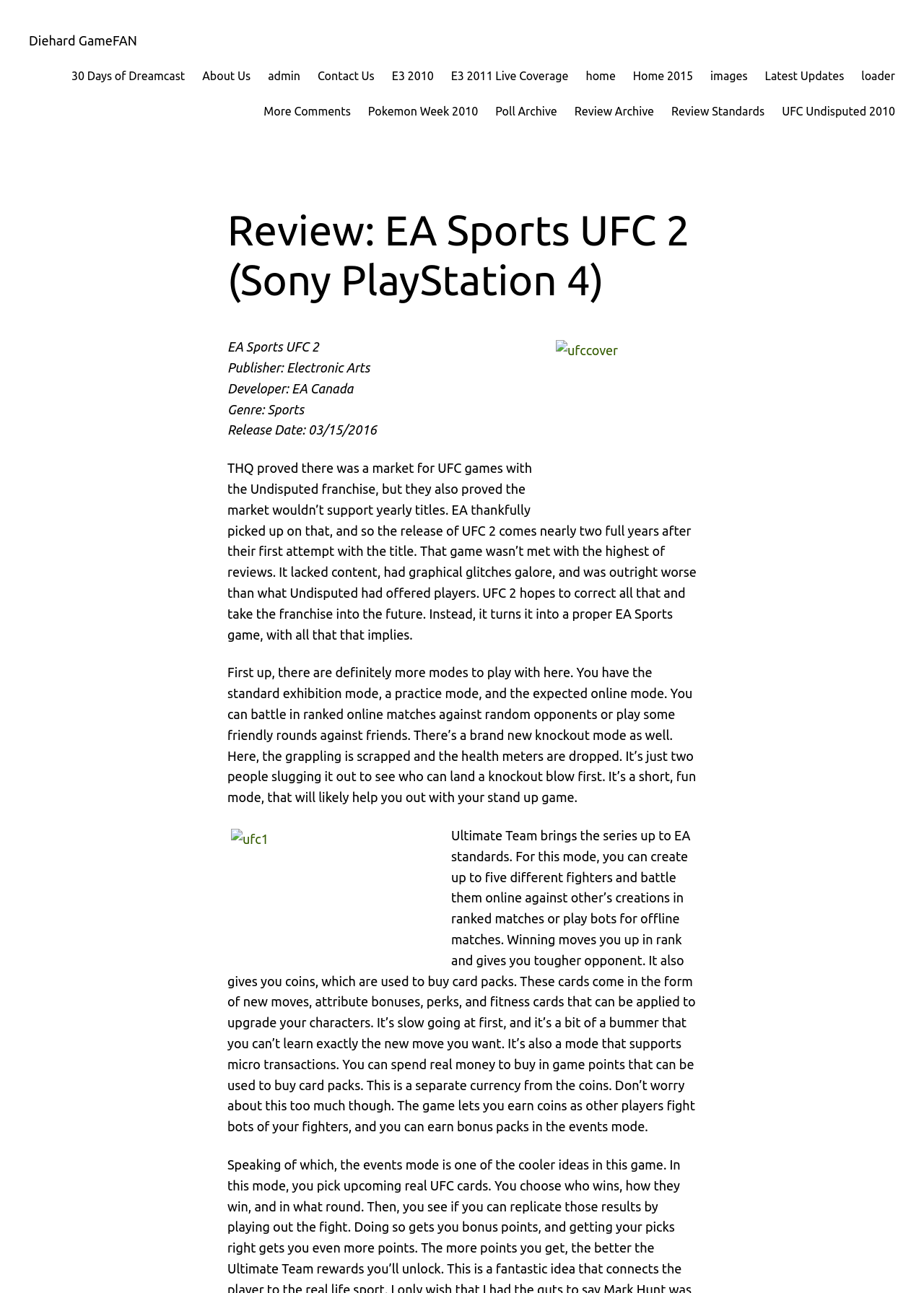Find and provide the bounding box coordinates for the UI element described with: "Pin it Pin on Pinterest".

None